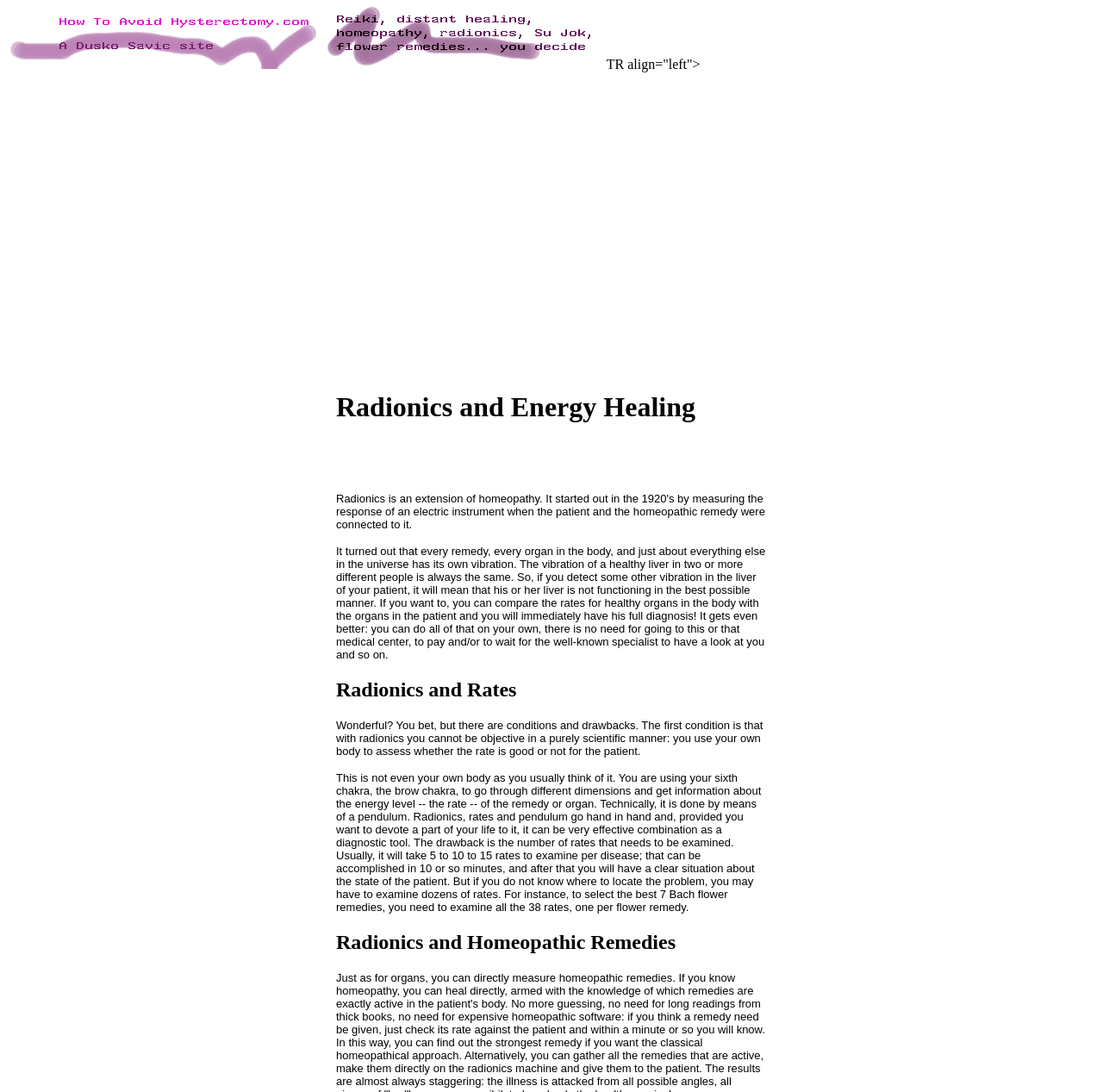Please find the top heading of the webpage and generate its text.

Radionics and Energy Healing